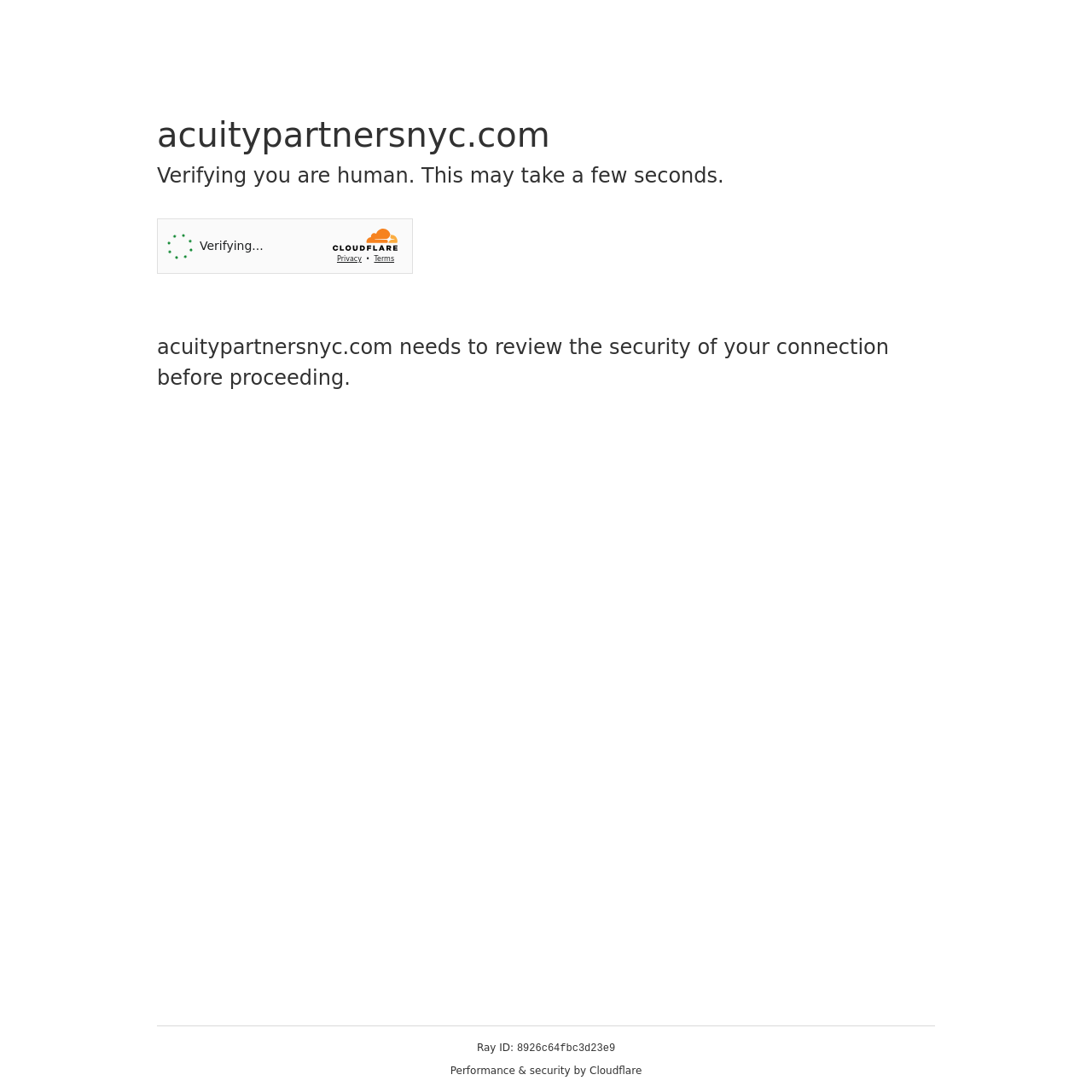Please provide a short answer using a single word or phrase for the question:
What is the ID of the Ray?

8926c64fbc3d23e9